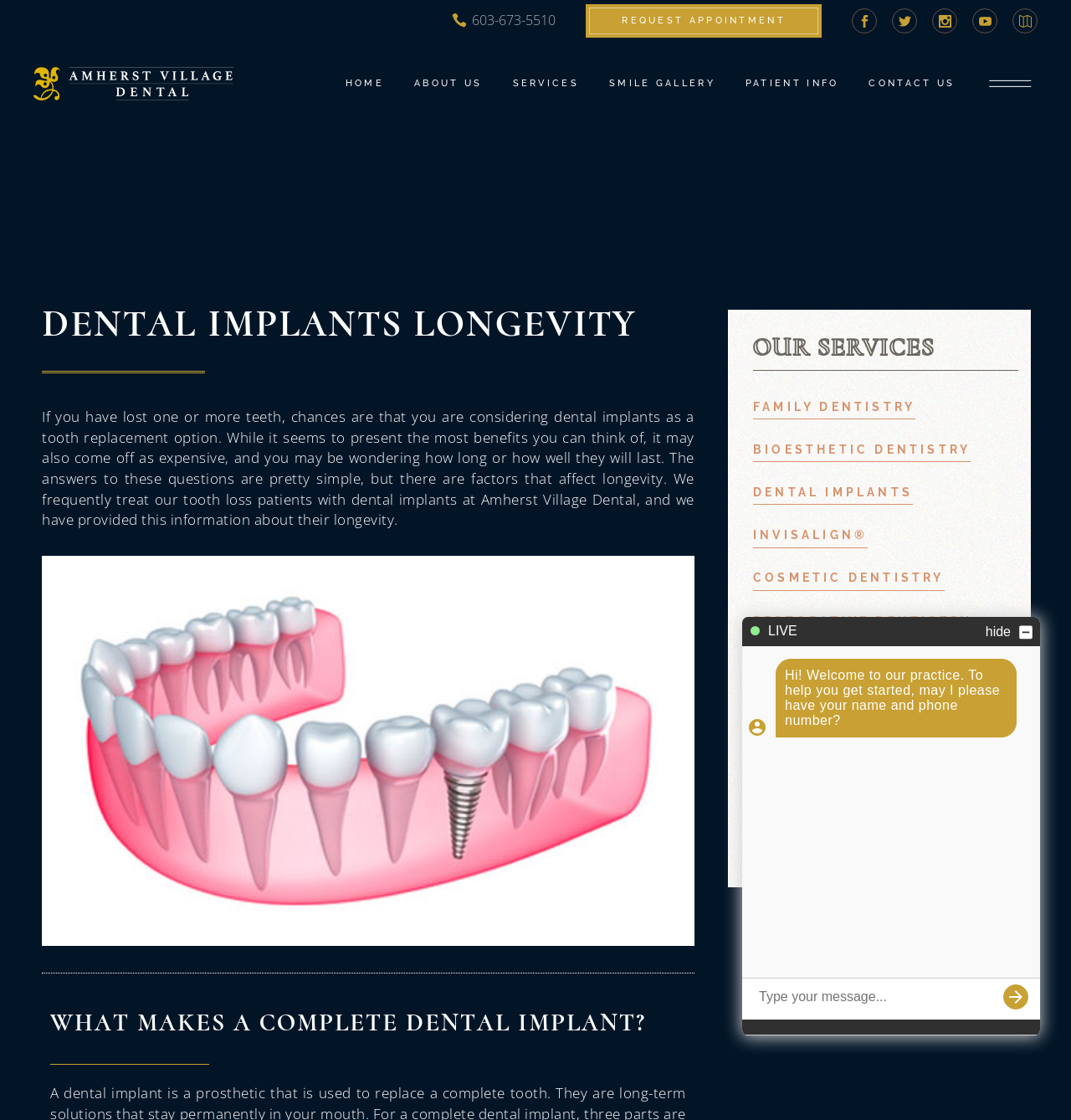How can I contact the dentist?
Provide a short answer using one word or a brief phrase based on the image.

Request Appointment or Contact Us